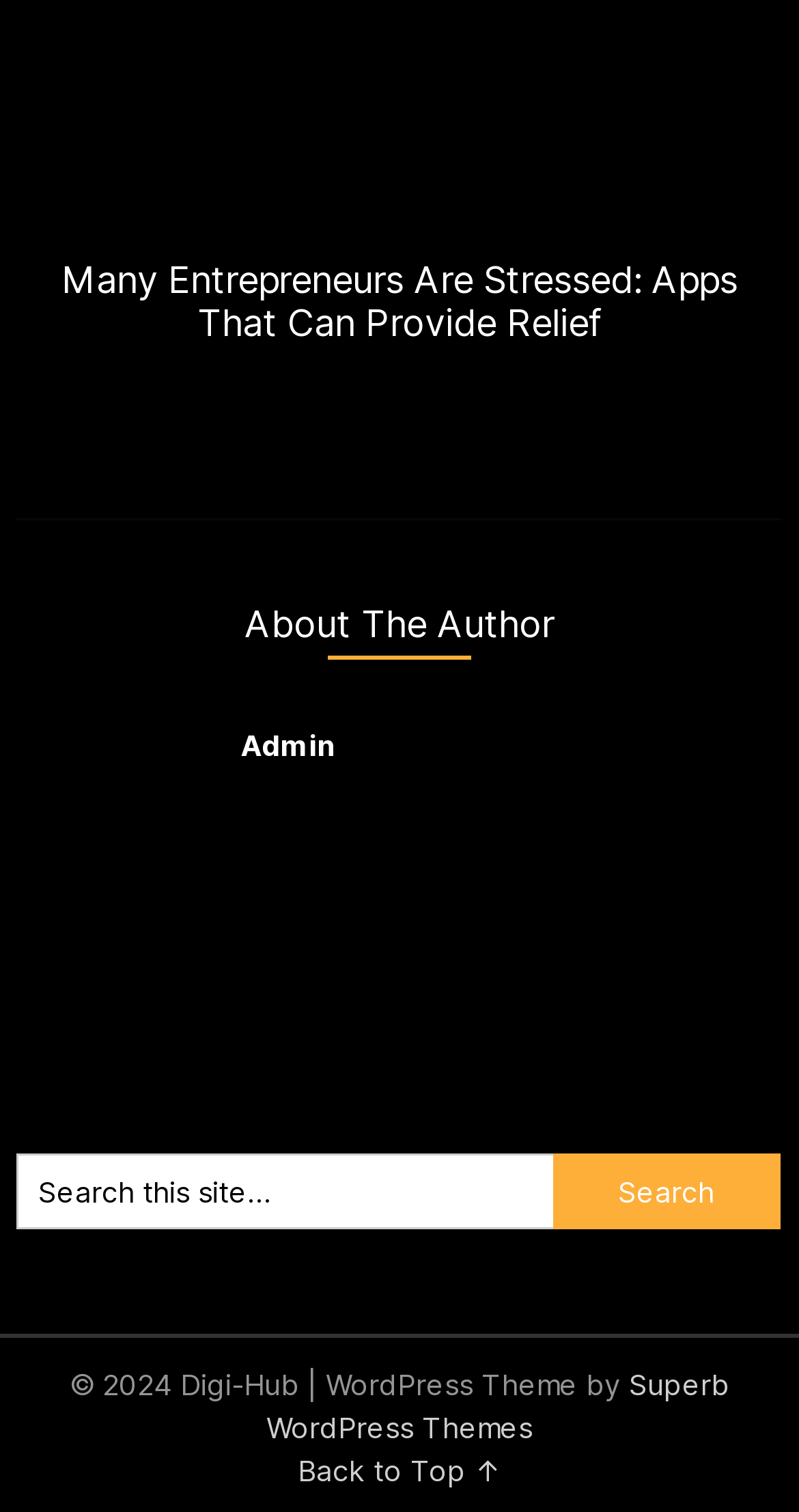Give the bounding box coordinates for the element described by: "Back to Top ↑".

[0.373, 0.961, 0.627, 0.984]